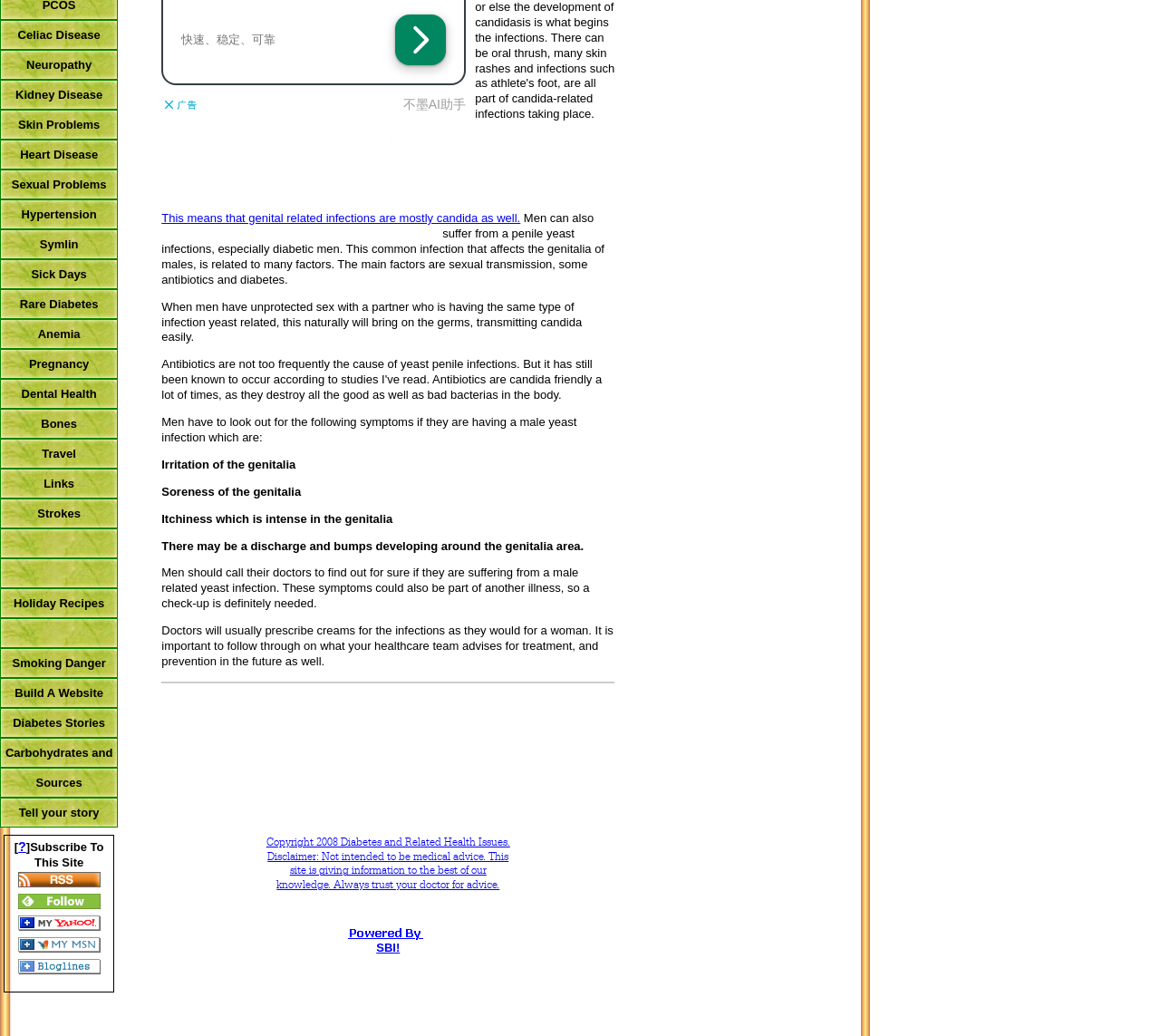Using the provided description: "Plastic Injection Moulding Service", find the bounding box coordinates of the corresponding UI element. The output should be four float numbers between 0 and 1, in the format [left, top, right, bottom].

None